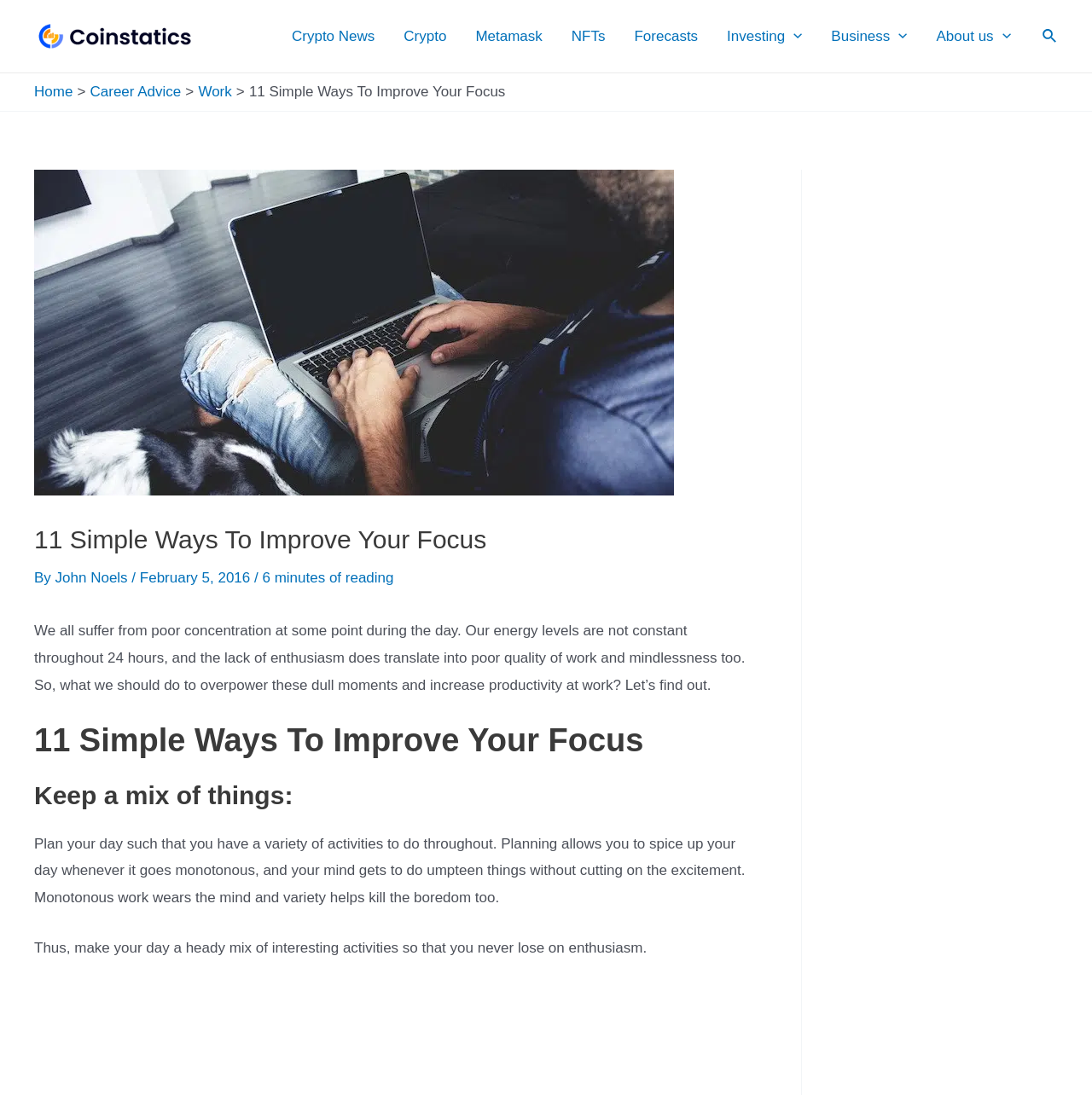Highlight the bounding box coordinates of the element that should be clicked to carry out the following instruction: "Click on the 'Crypto News' link". The coordinates must be given as four float numbers ranging from 0 to 1, i.e., [left, top, right, bottom].

[0.254, 0.002, 0.356, 0.064]